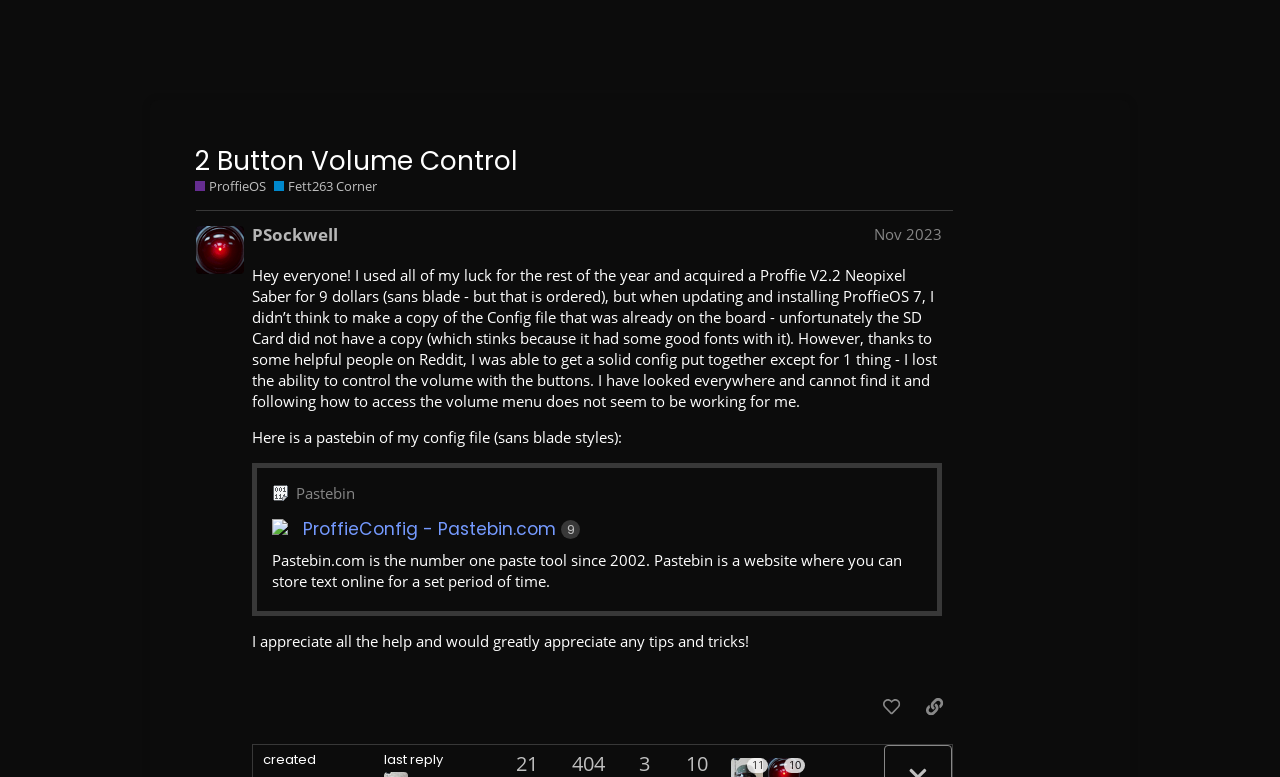Locate the bounding box coordinates of the clickable area to execute the instruction: "View the post by Fett263". Provide the coordinates as four float numbers between 0 and 1, represented as [left, top, right, bottom].

[0.153, 0.144, 0.751, 0.811]